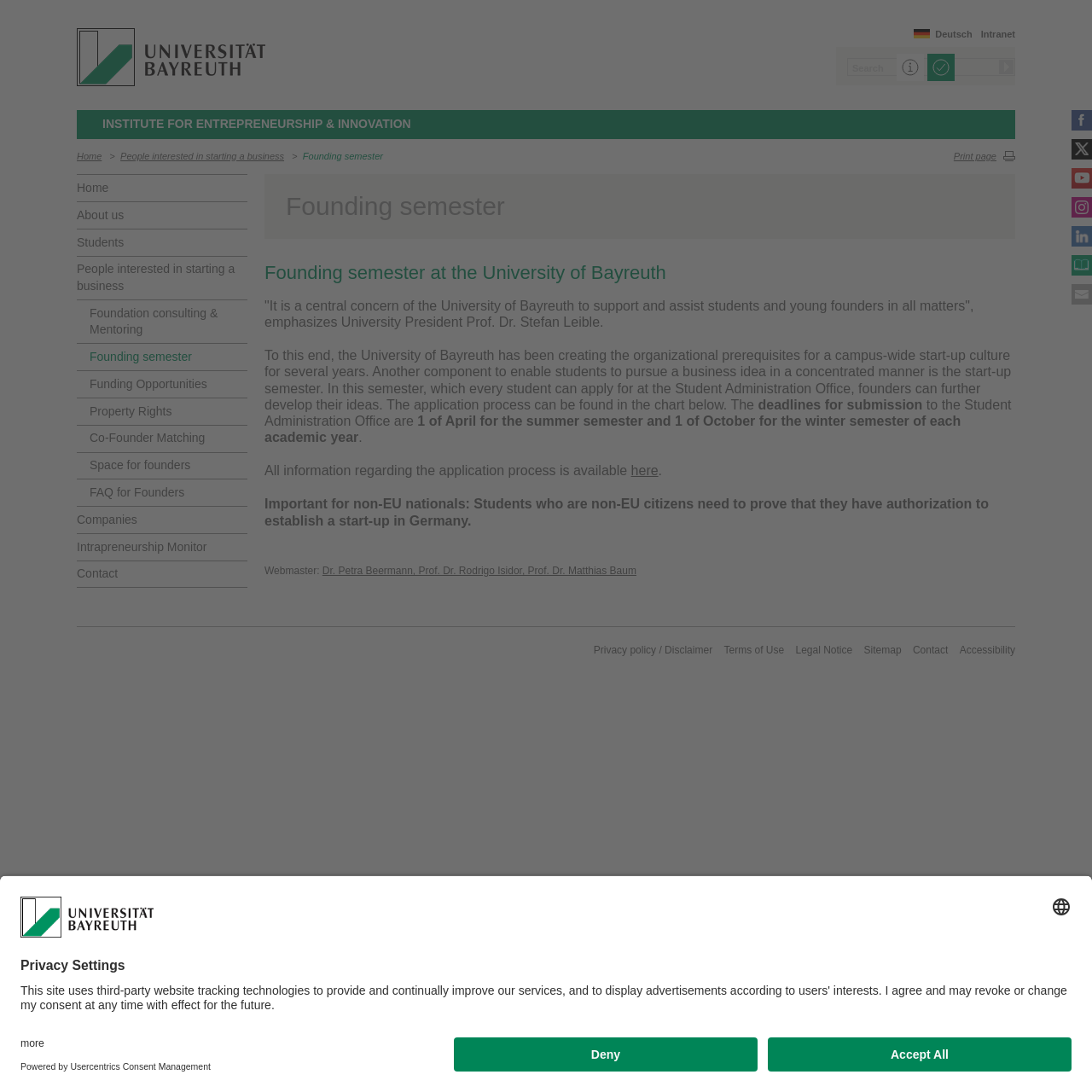Provide the bounding box coordinates of the area you need to click to execute the following instruction: "search for something".

None